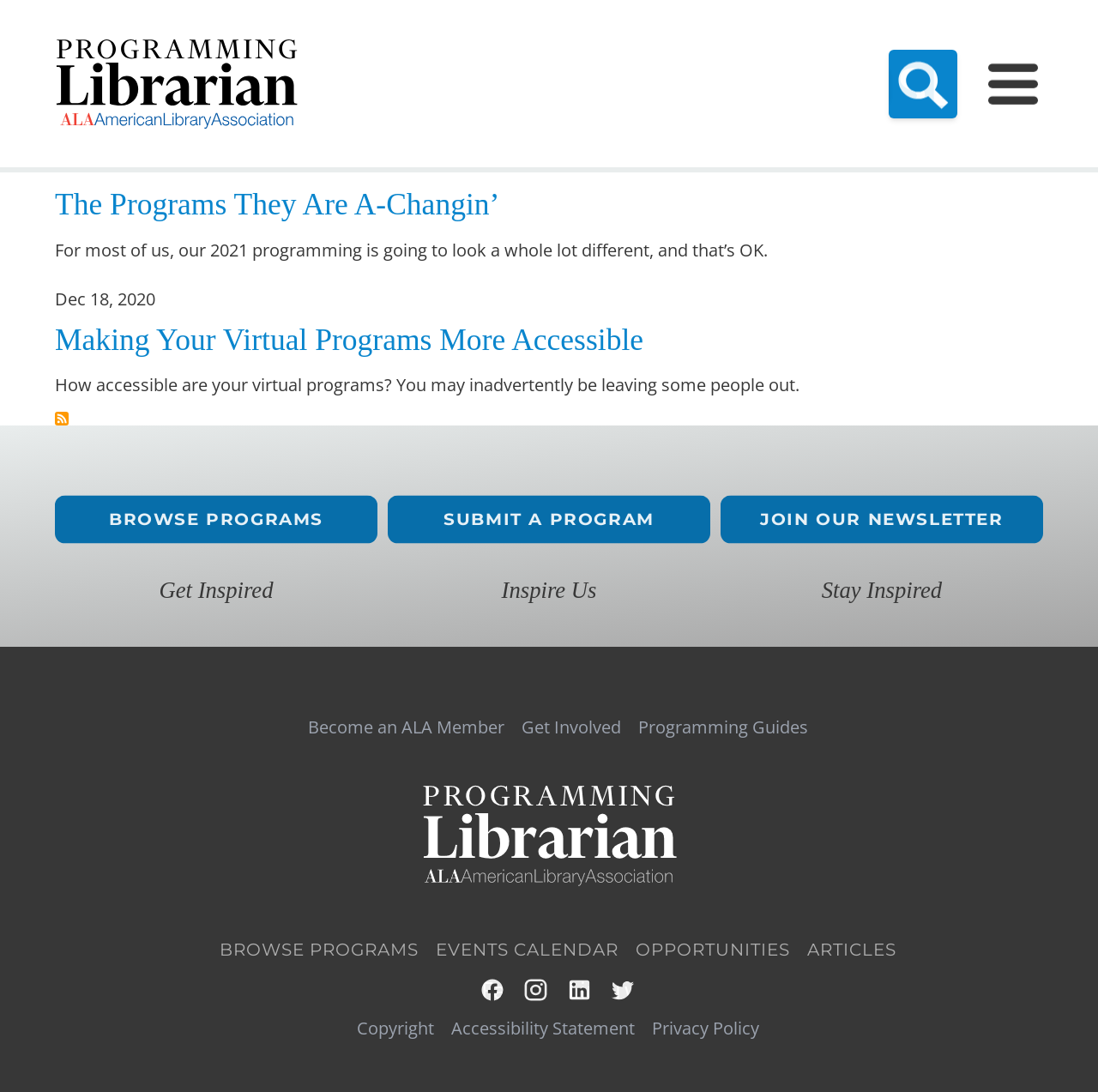How can I get inspired?
Look at the screenshot and respond with one word or a short phrase.

Browse programs